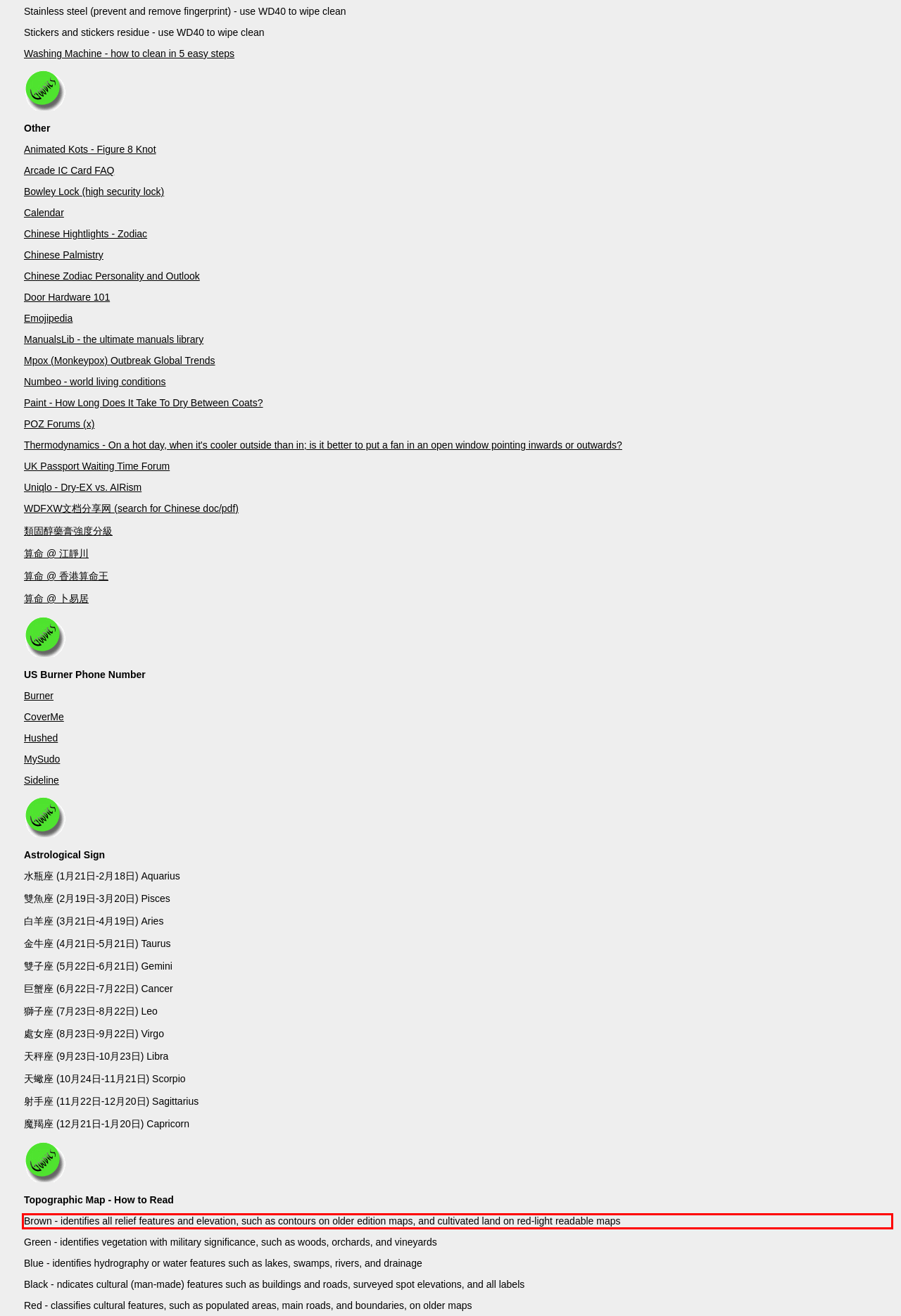Examine the webpage screenshot and use OCR to obtain the text inside the red bounding box.

Brown - identifies all relief features and elevation, such as contours on older edition maps, and cultivated land on red-light readable maps